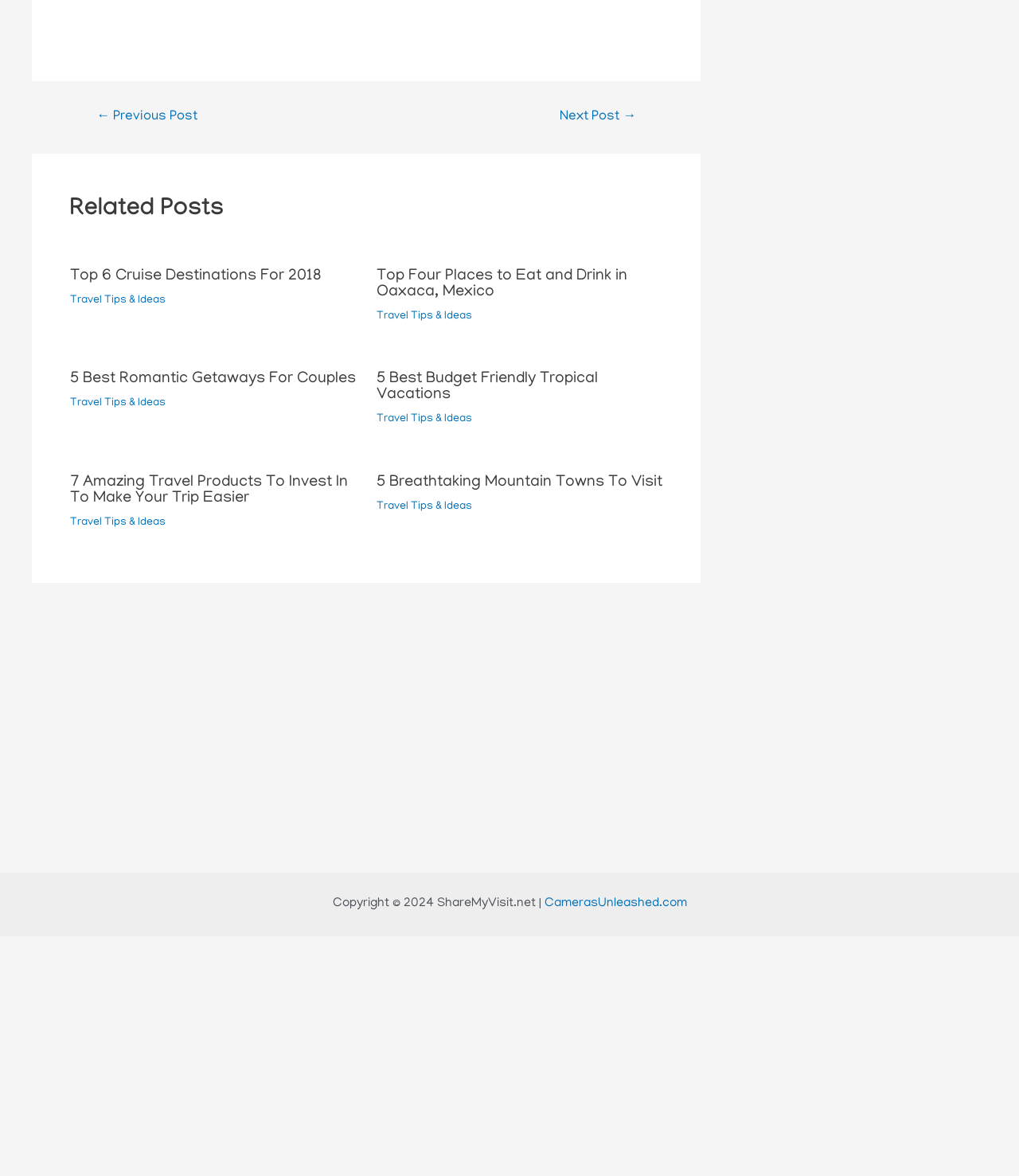Extract the bounding box for the UI element that matches this description: "Revision Policy".

None